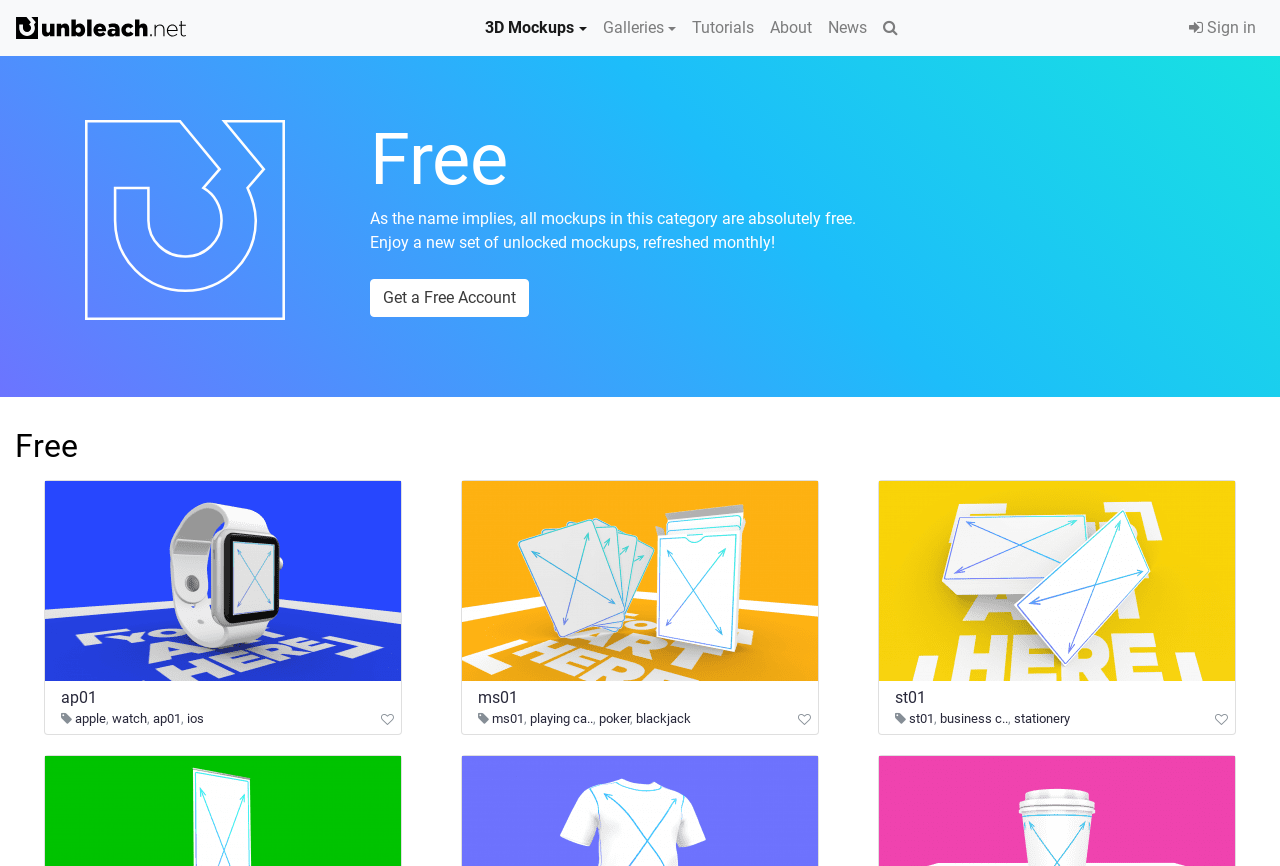Determine the bounding box coordinates for the HTML element described here: "parent_node: 3D Mockups".

[0.012, 0.014, 0.145, 0.051]